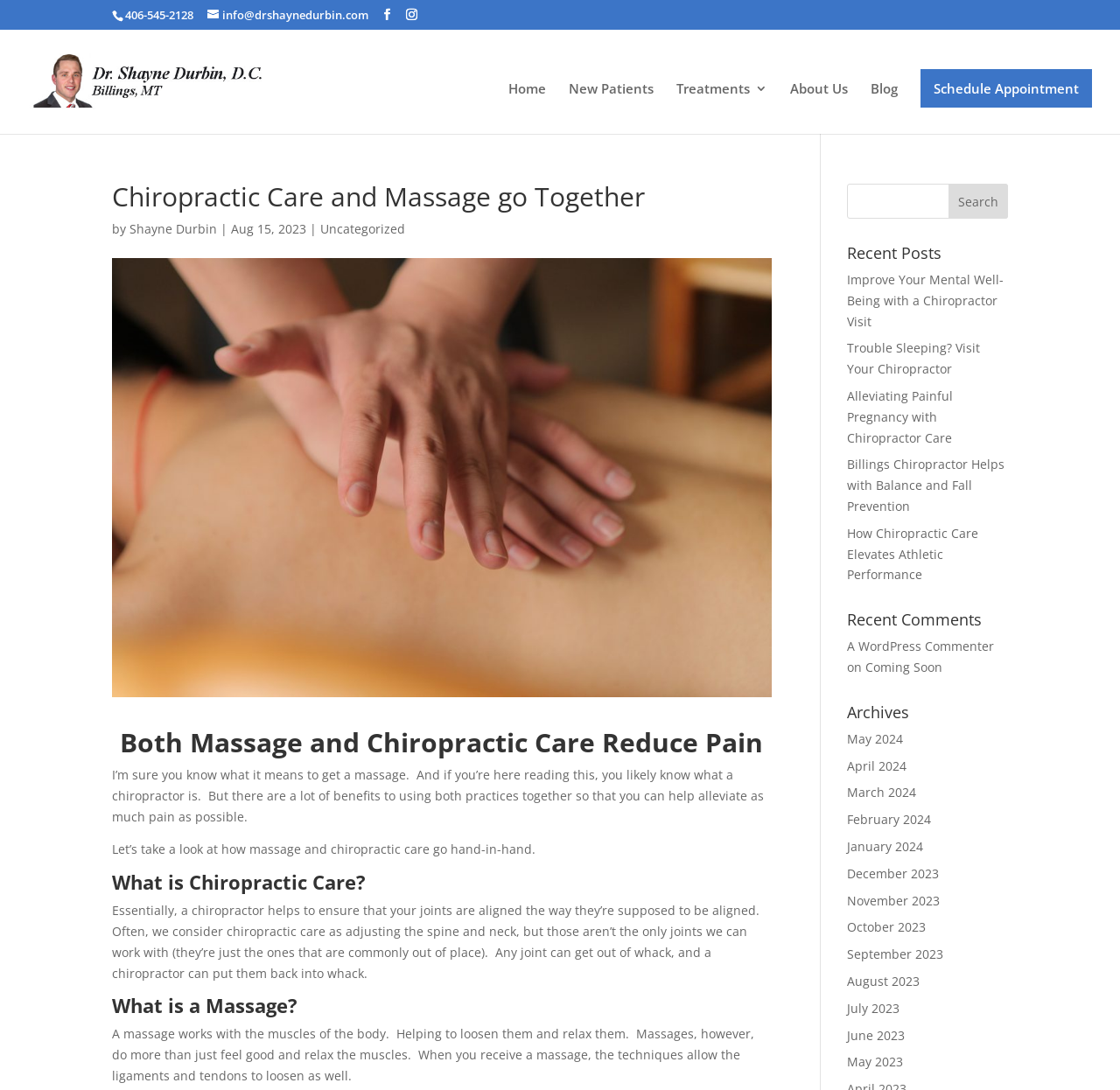What is the topic of the latest article?
Using the information from the image, answer the question thoroughly.

I looked at the heading element with the content 'Chiropractic Care and Massage go Together' and found that it is the title of the latest article on the webpage.